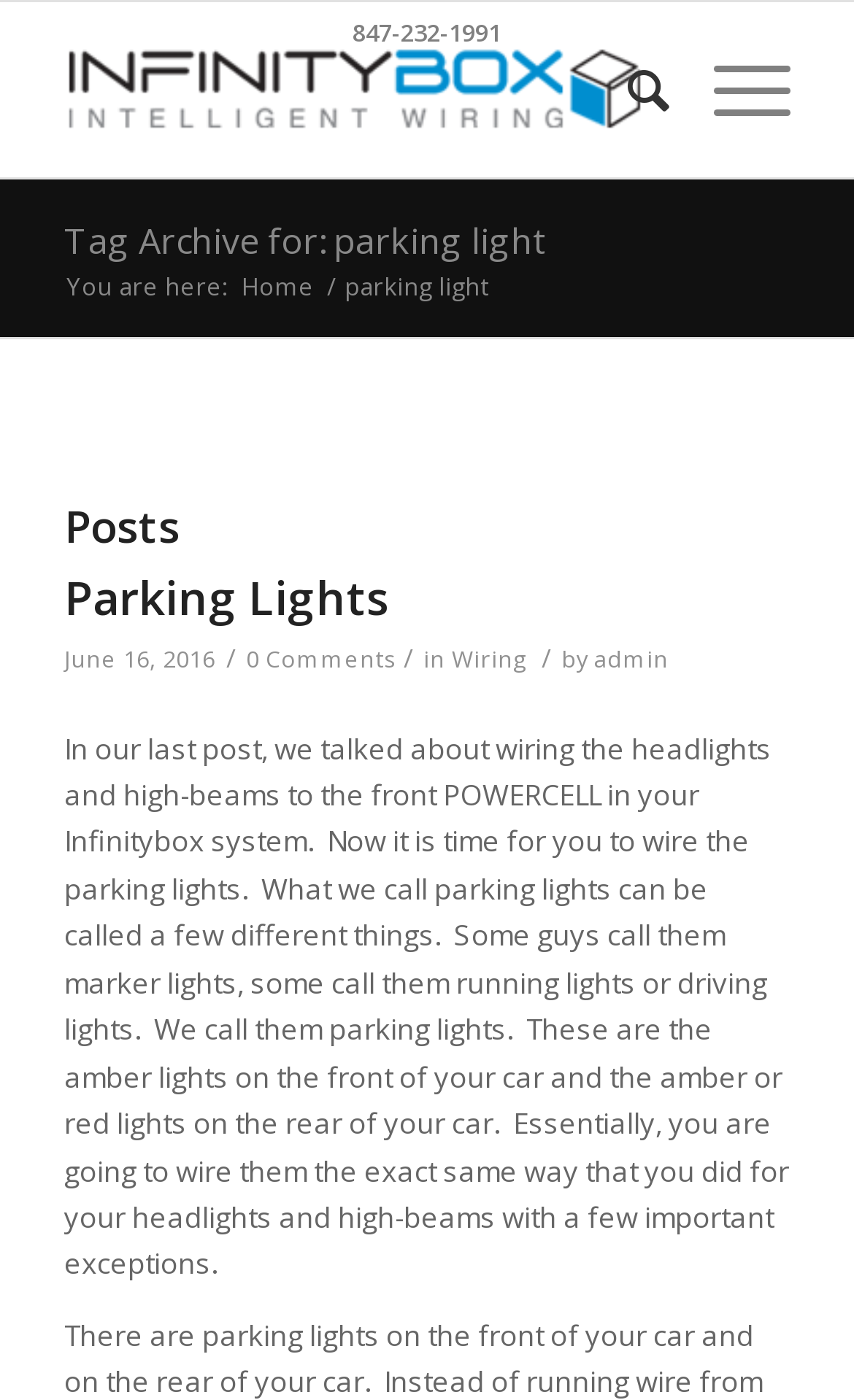Carefully observe the image and respond to the question with a detailed answer:
What is the phone number on the webpage?

The phone number is located at the top of the webpage, in a static text element with a bounding box of [0.413, 0.011, 0.587, 0.034].